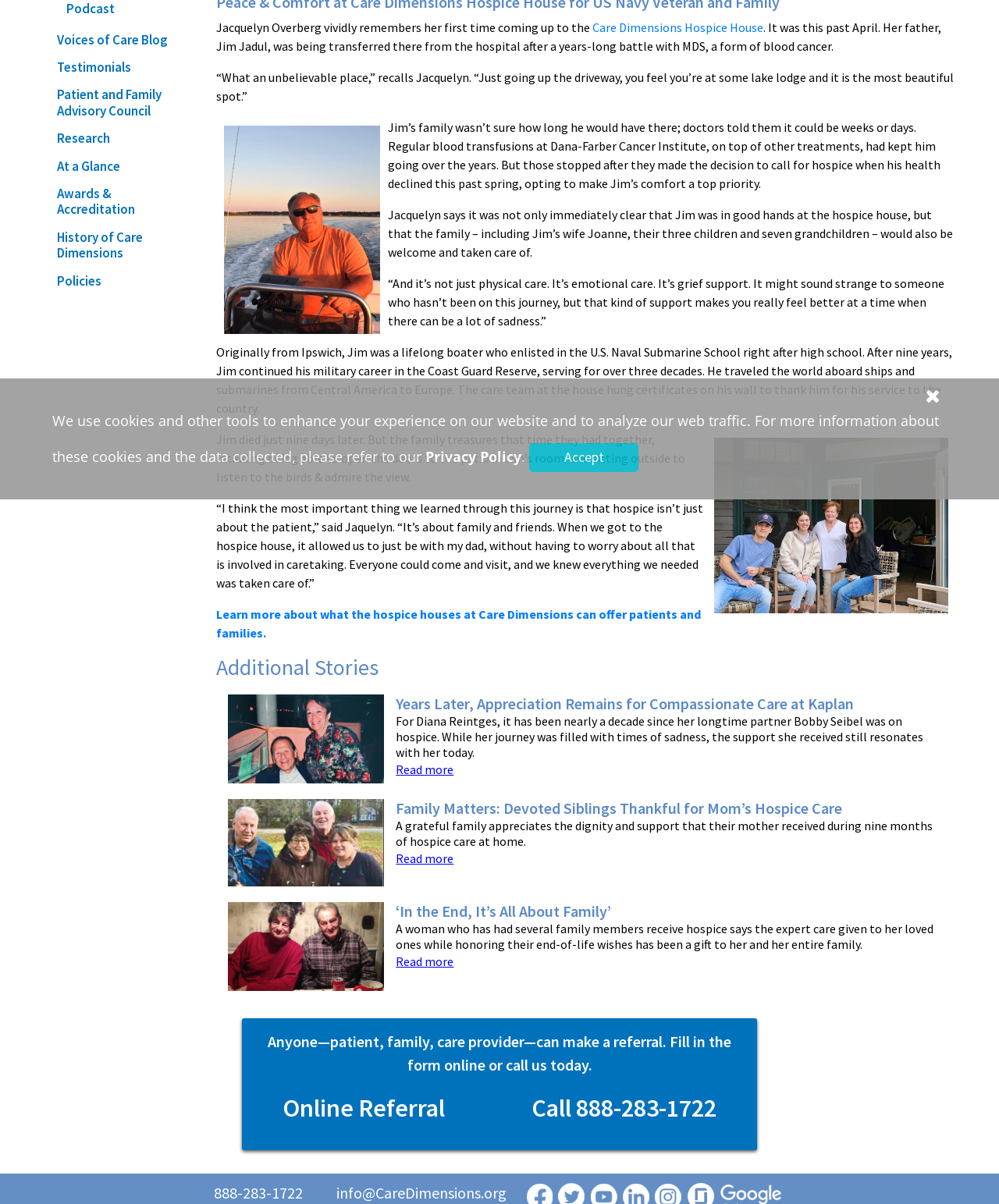Locate the bounding box of the UI element described in the following text: "Read more".

[0.396, 0.705, 0.945, 0.72]